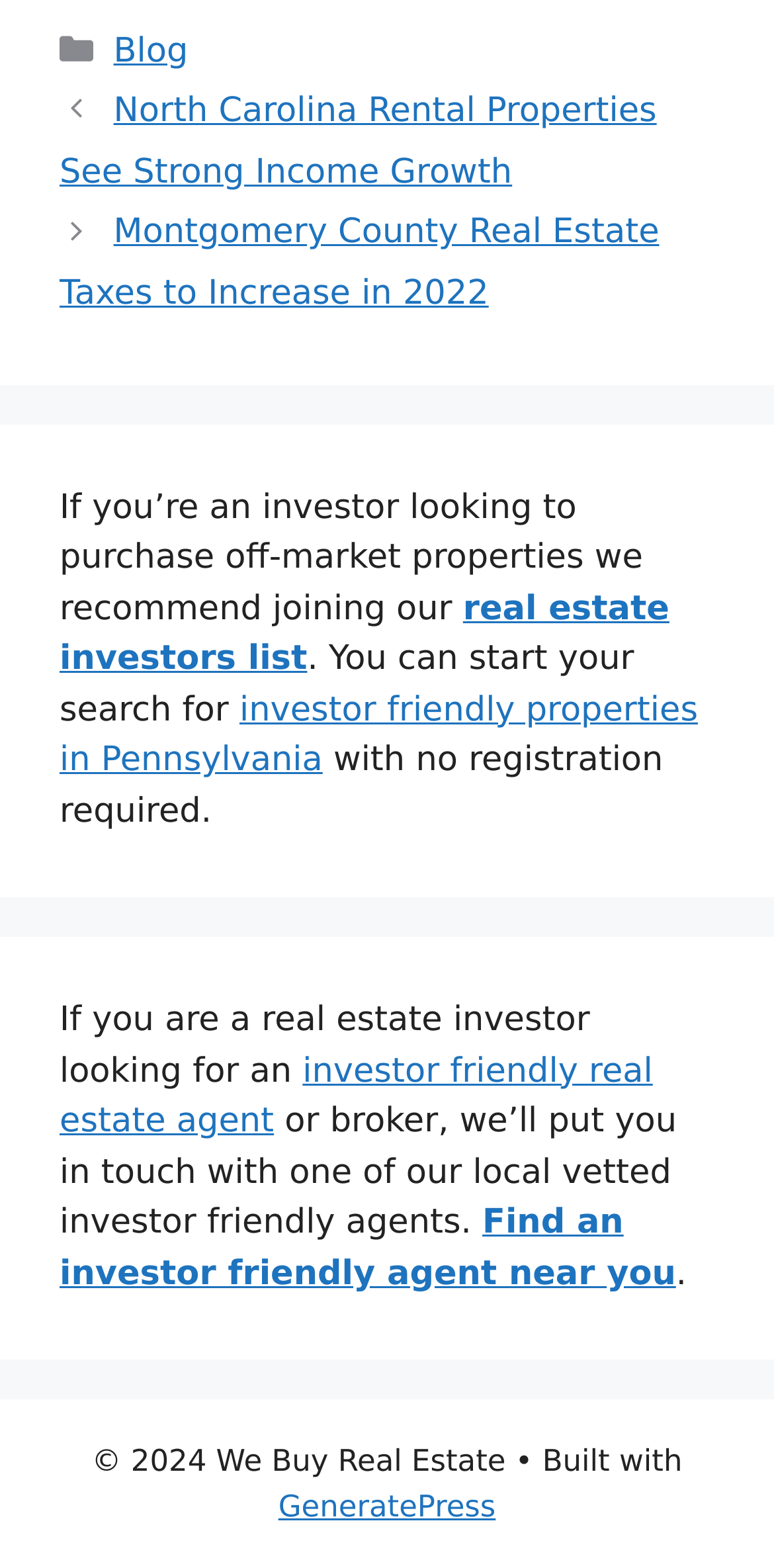What can you find with no registration required?
Look at the screenshot and provide an in-depth answer.

I read the text surrounding the 'investor friendly properties in Pennsylvania' link, which says 'You can start your search for investor friendly properties in Pennsylvania with no registration required'.